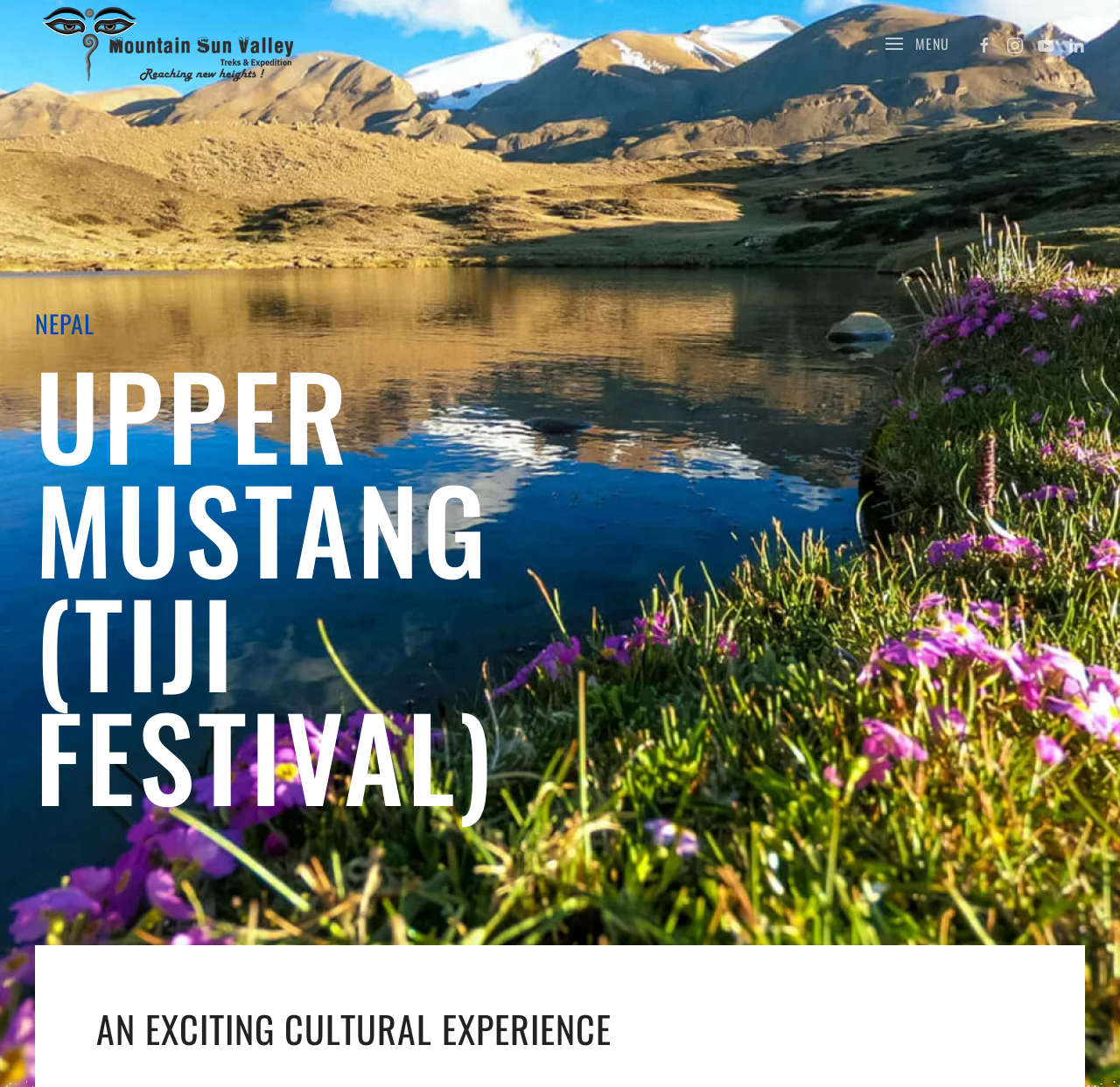What is the cultural experience mentioned on the webpage?
Utilize the image to construct a detailed and well-explained answer.

I found the cultural experience mentioned on the webpage by looking at the heading element with the text 'AN EXCITING CULTURAL EXPERIENCE' located at the bottom-center of the webpage.